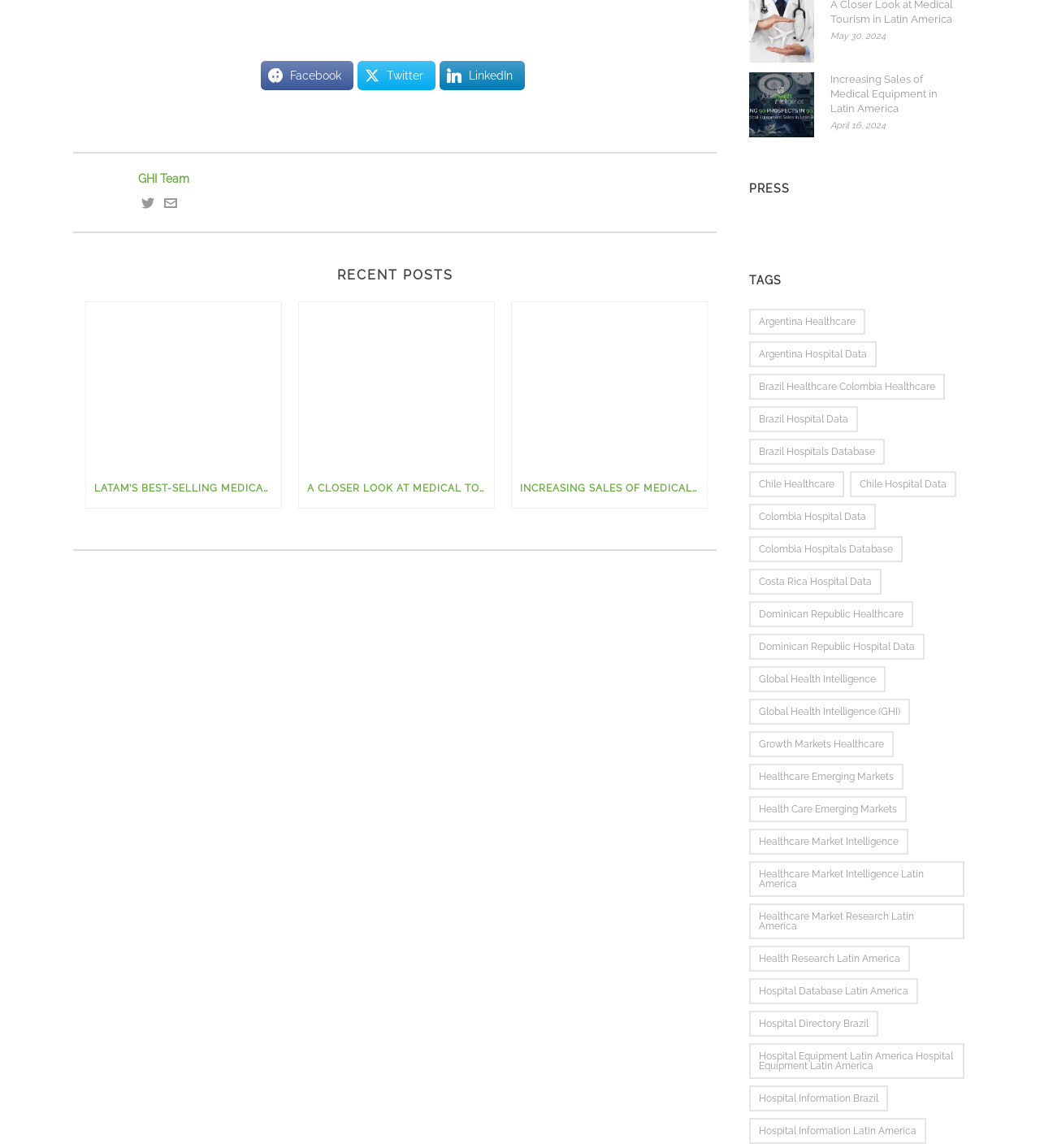Locate the bounding box coordinates of the element's region that should be clicked to carry out the following instruction: "Read A Closer Look at Medical Tourism in Latin America". The coordinates need to be four float numbers between 0 and 1, i.e., [left, top, right, bottom].

[0.288, 0.263, 0.475, 0.408]